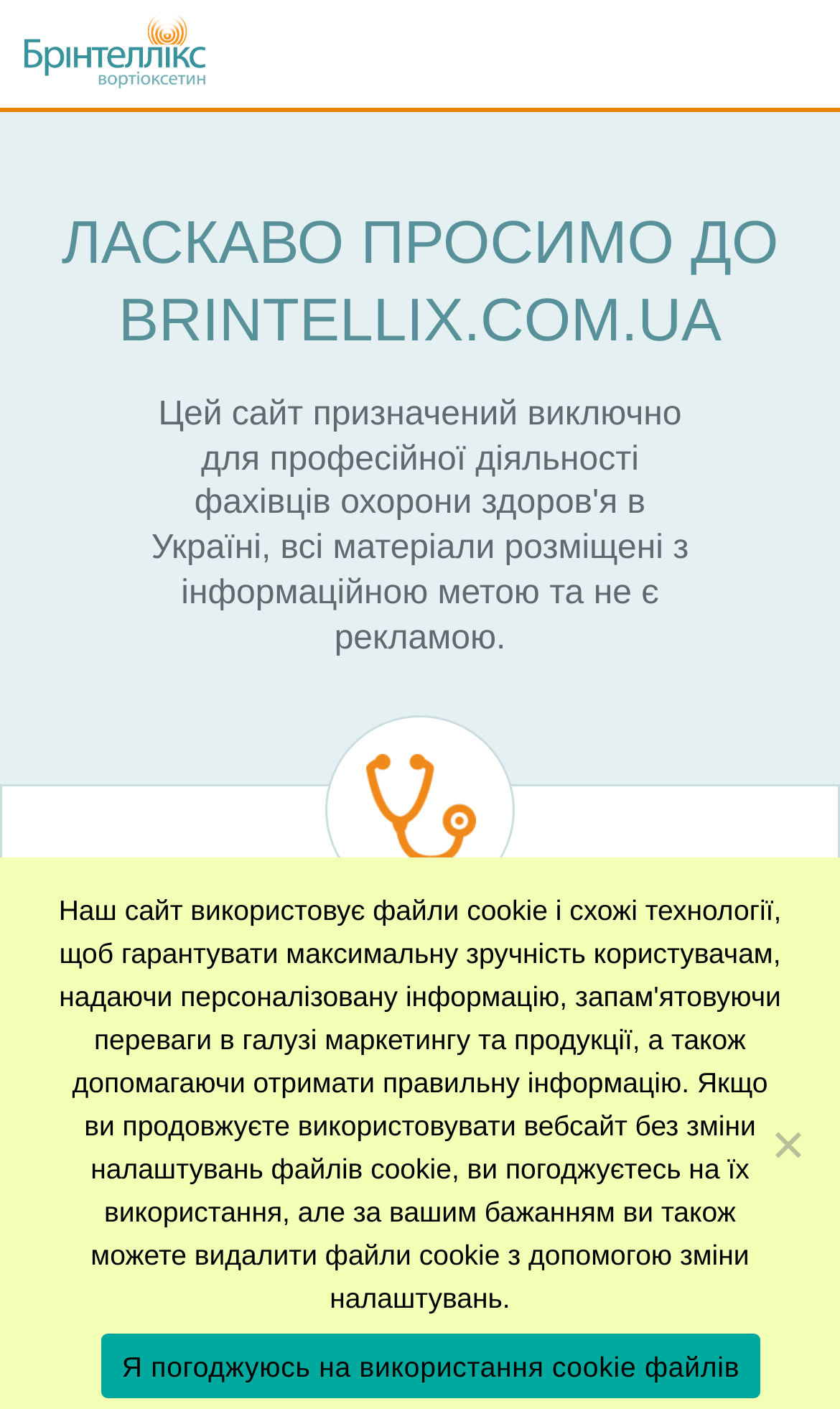Determine and generate the text content of the webpage's headline.

ЛАСКАВО ПРОСИМО ДО BRINTELLIX.COM.UA